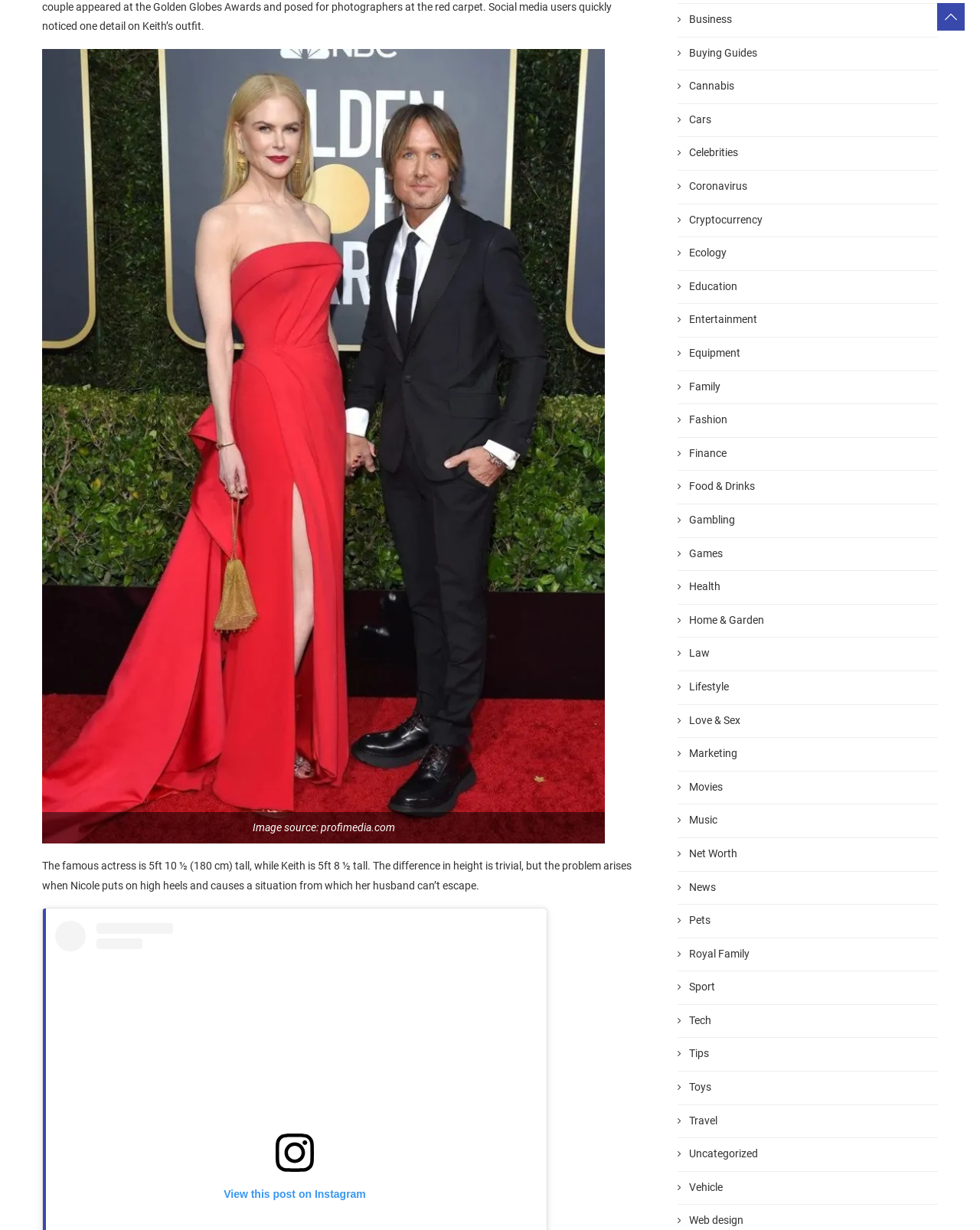Can you provide the bounding box coordinates for the element that should be clicked to implement the instruction: "Learn about Health"?

[0.691, 0.471, 0.957, 0.483]